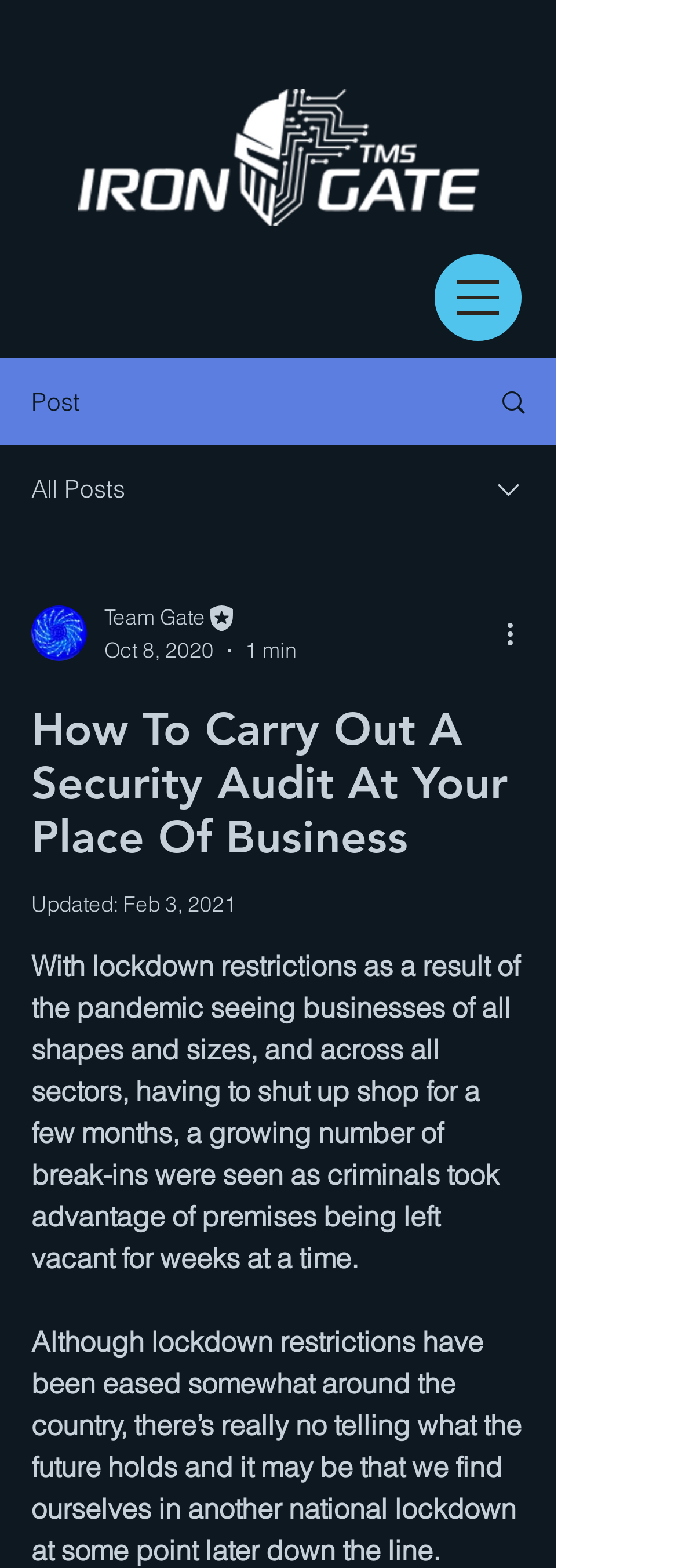Please determine the bounding box coordinates for the UI element described here. Use the format (top-left x, top-left y, bottom-right x, bottom-right y) with values bounded between 0 and 1: Team Gate

[0.154, 0.383, 0.438, 0.404]